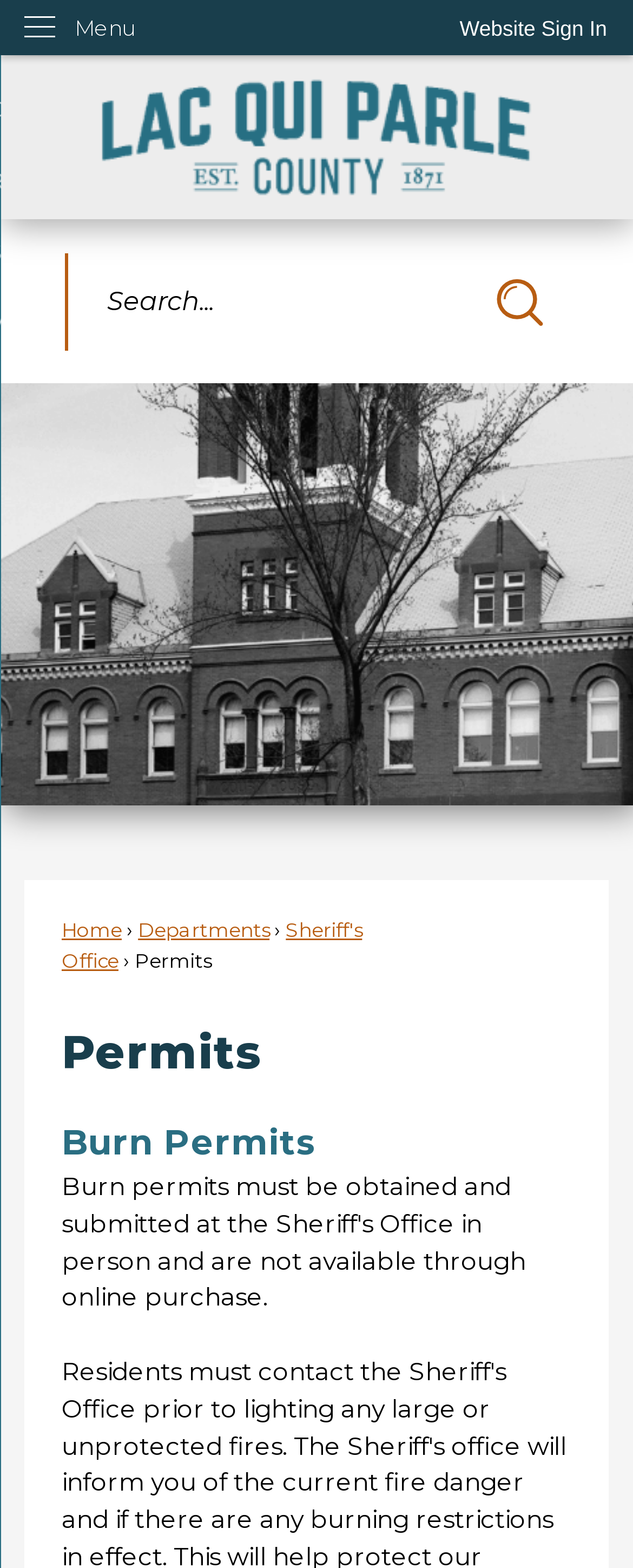From the screenshot, find the bounding box of the UI element matching this description: "Website Sign In". Supply the bounding box coordinates in the form [left, top, right, bottom], each a float between 0 and 1.

[0.685, 0.0, 1.0, 0.036]